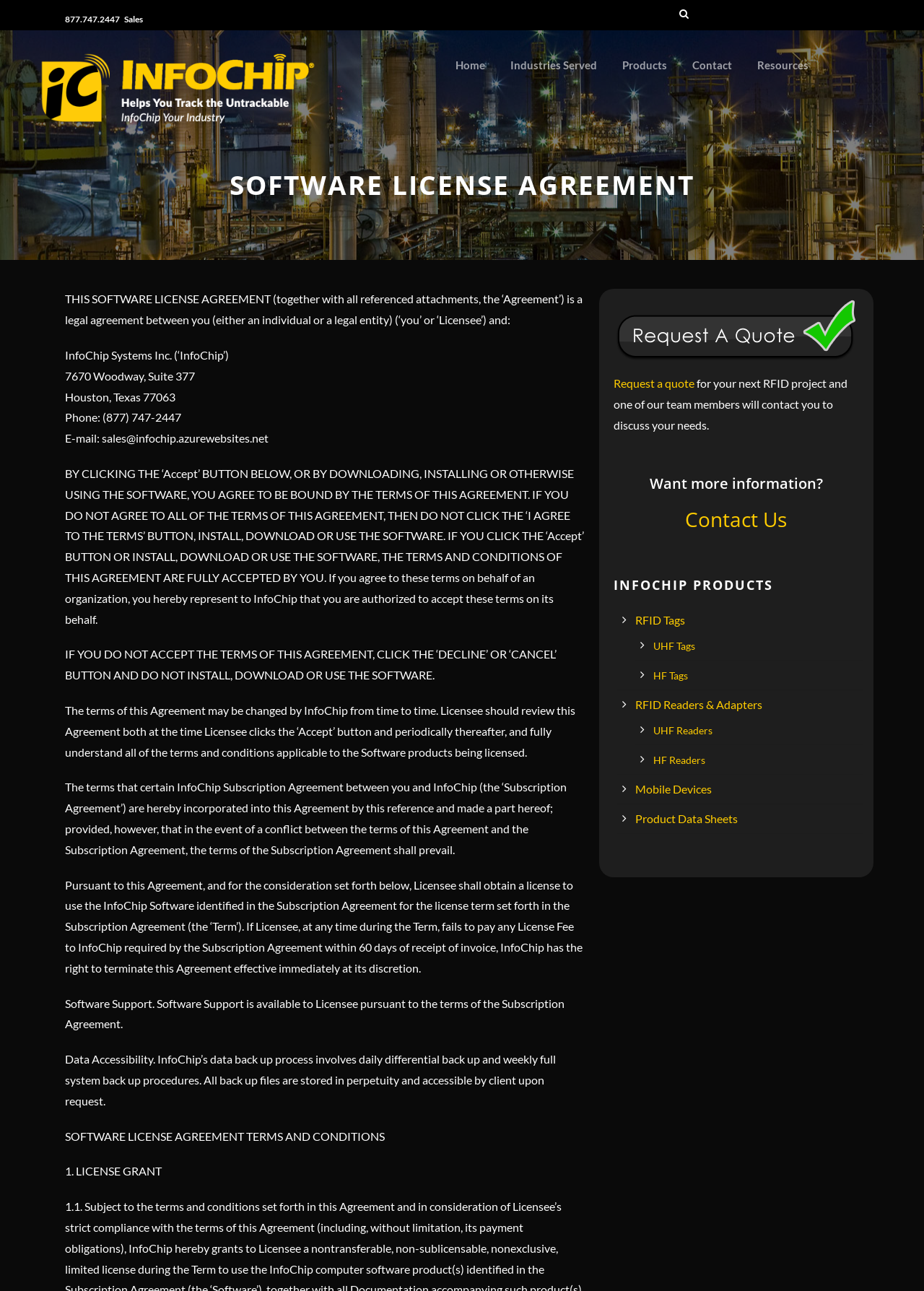What is the phone number of InfoChip?
Look at the screenshot and give a one-word or phrase answer.

(877) 747-2447